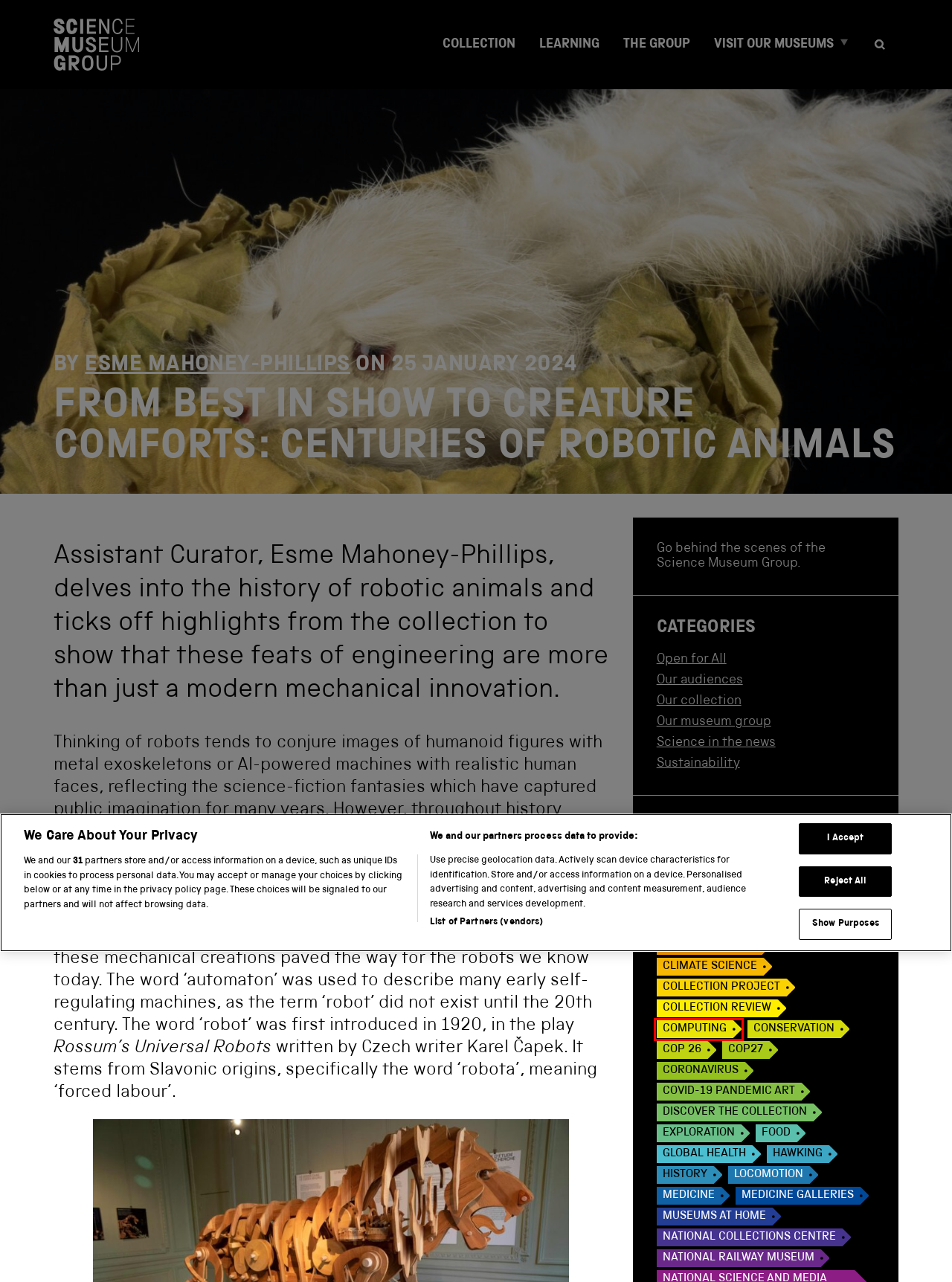Examine the screenshot of the webpage, which has a red bounding box around a UI element. Select the webpage description that best fits the new webpage after the element inside the red bounding box is clicked. Here are the choices:
A. Science in the news - Science Museum Group Blog
B. conservation - Science Museum Group Blog
C. Science Museum Group Blog -
D. history - Science Museum Group Blog
E. chemistry - Science Museum Group Blog
F. Open for All - Science Museum Group Blog
G. computing - Science Museum Group Blog
H. food - Science Museum Group Blog

G